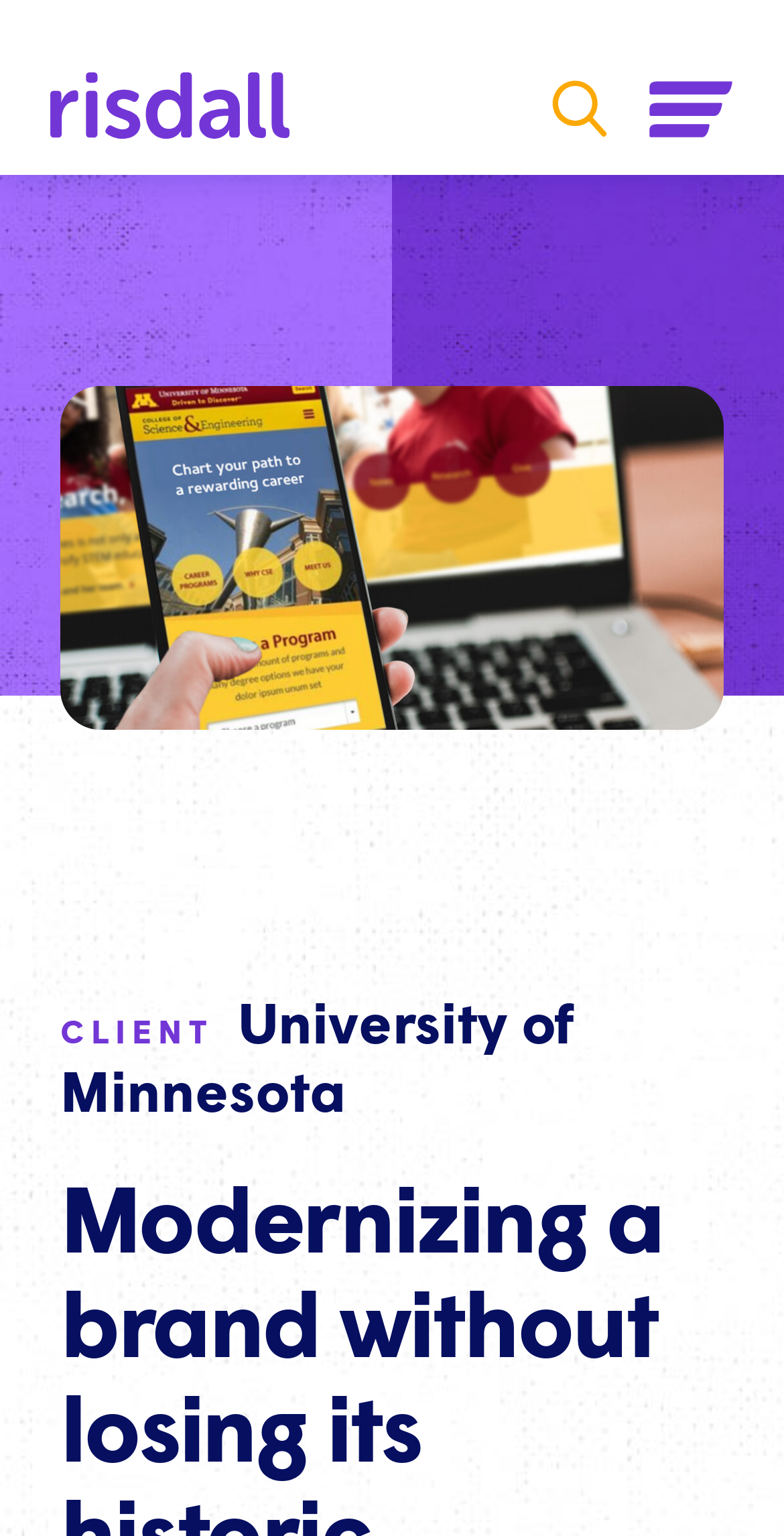Generate an in-depth caption that captures all aspects of the webpage.

The webpage is titled "University of Minnesota - Risdall" and features a navigation menu at the top left corner with a "Home" link. To the right of the navigation menu, there is a "Toggle Mobile Navigation" button accompanied by a small icon. Further to the right, a "search" button is located, also accompanied by a small icon. 

Below the navigation menu, there are two lines of text. The first line reads "CLIENT" and the second line reads "University of Minnesota". These lines of text are positioned near the top center of the page.